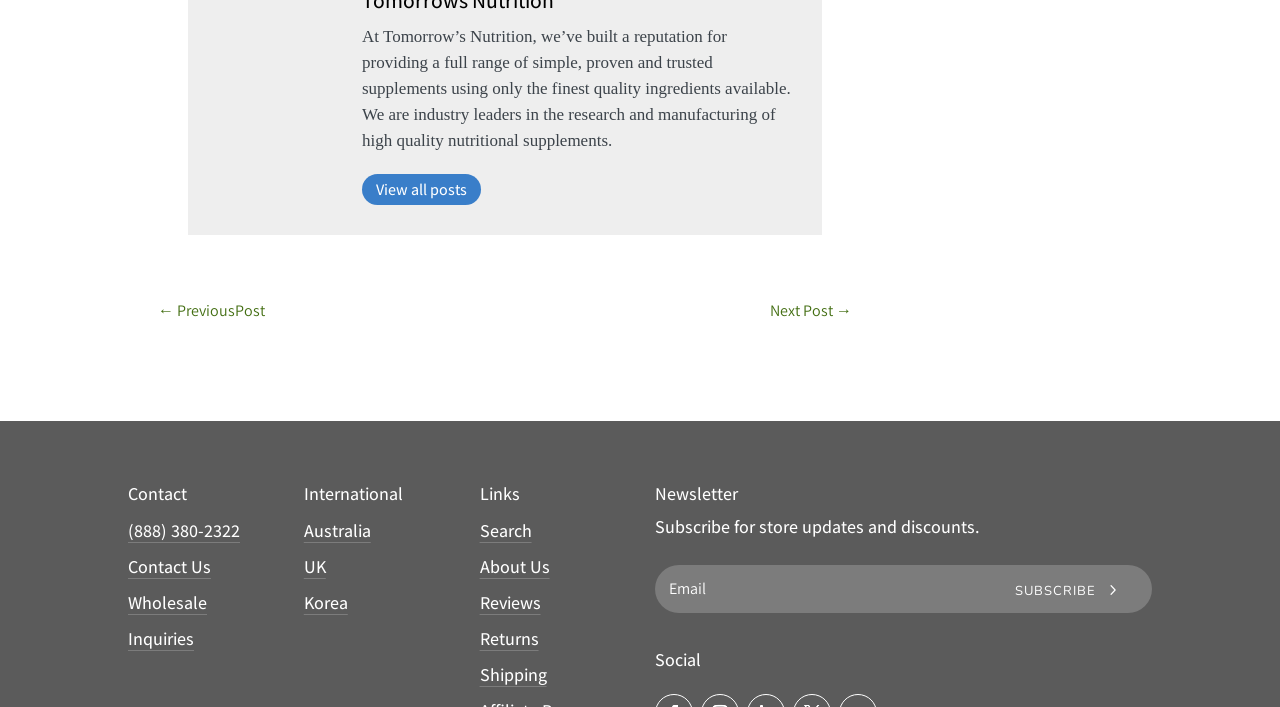Locate the bounding box coordinates of the element's region that should be clicked to carry out the following instruction: "Go to previous post". The coordinates need to be four float numbers between 0 and 1, i.e., [left, top, right, bottom].

[0.1, 0.421, 0.23, 0.501]